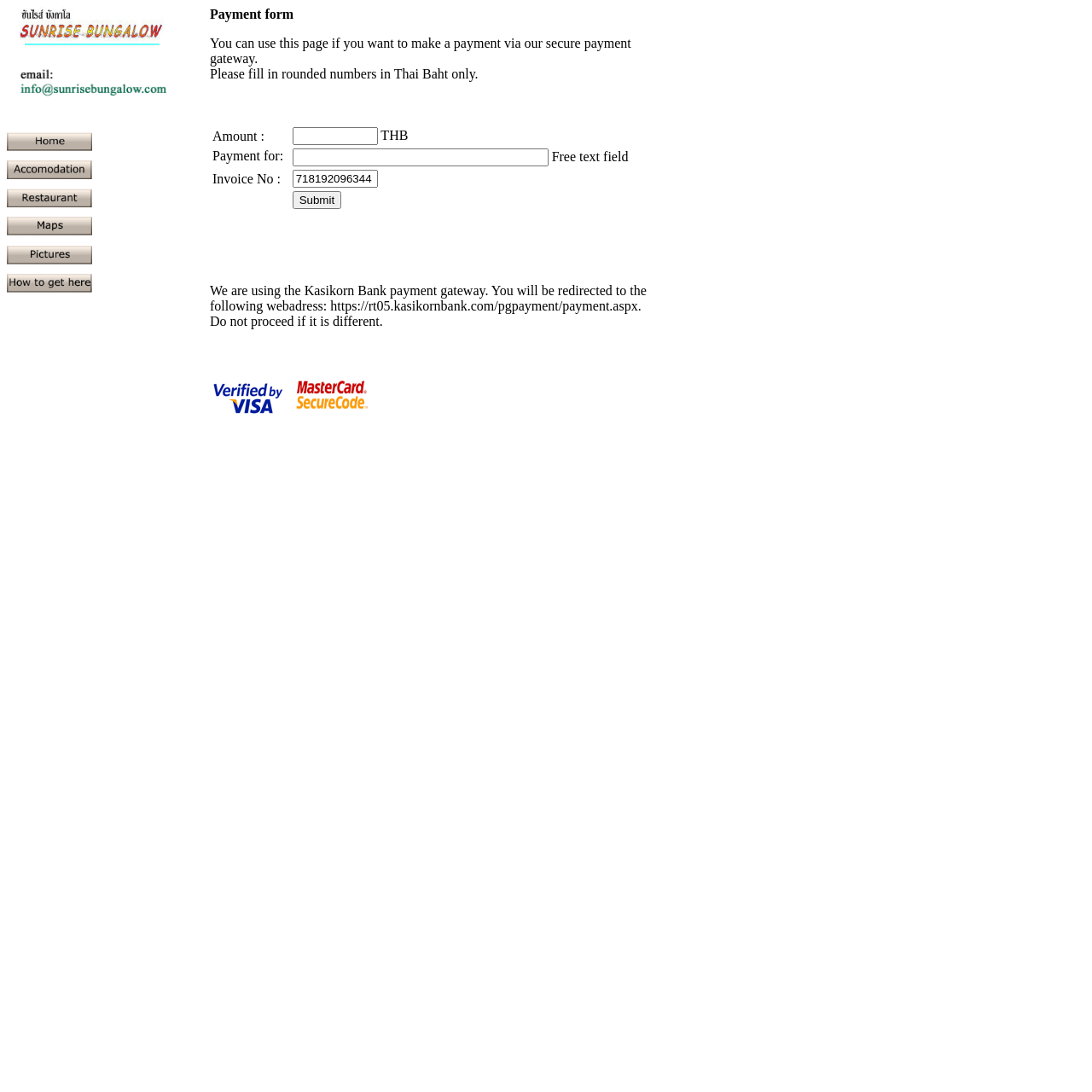From the element description input value="718192096344" name="INVMERCHANT", predict the bounding box coordinates of the UI element. The coordinates must be specified in the format (top-left x, top-left y, bottom-right x, bottom-right y) and should be within the 0 to 1 range.

[0.268, 0.155, 0.346, 0.172]